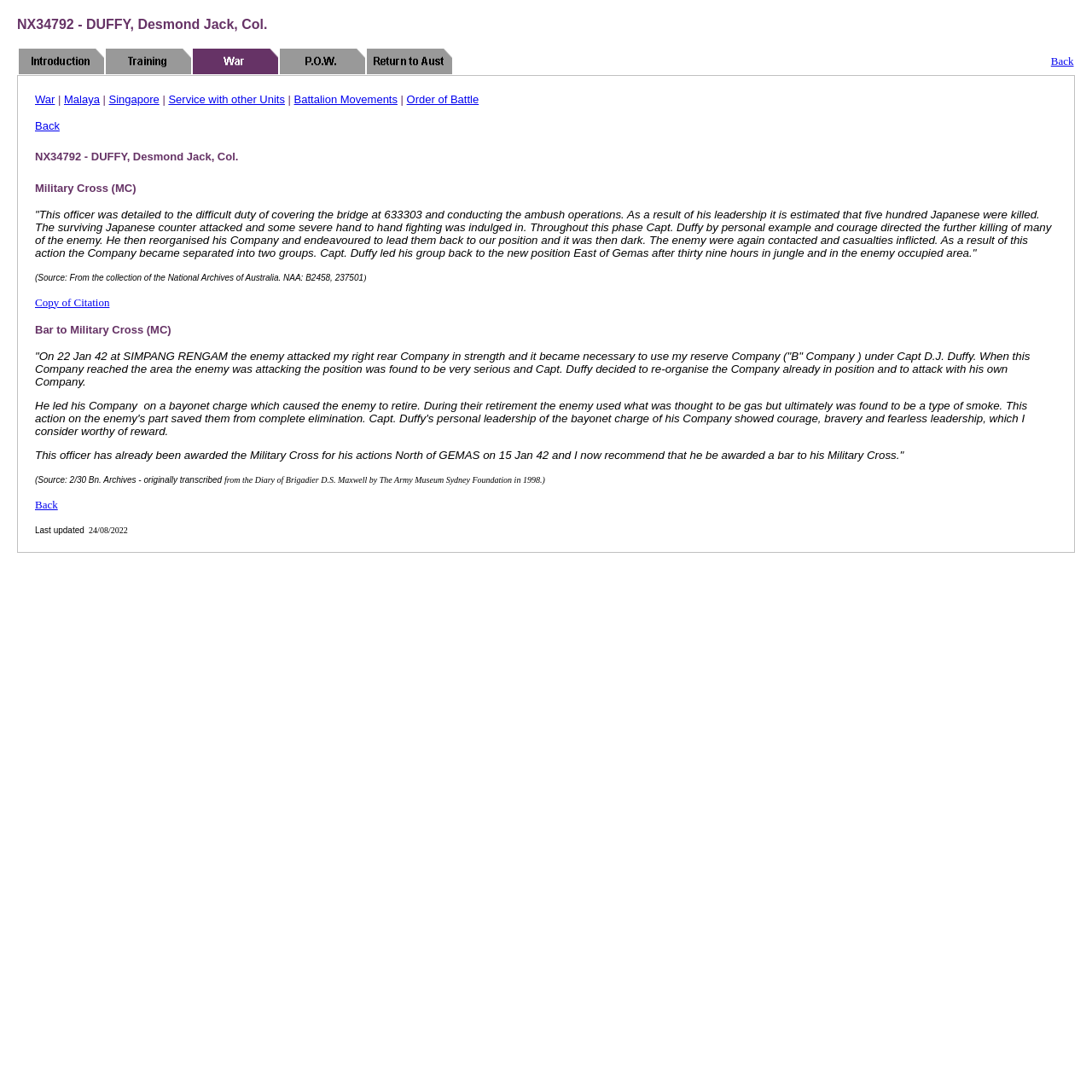What is the name of the person described on this webpage?
Analyze the image and provide a thorough answer to the question.

The webpage has a heading 'NX34792 - DUFFY, Desmond Jack, Col.' which suggests that the webpage is about a person named Desmond Jack Duffy.